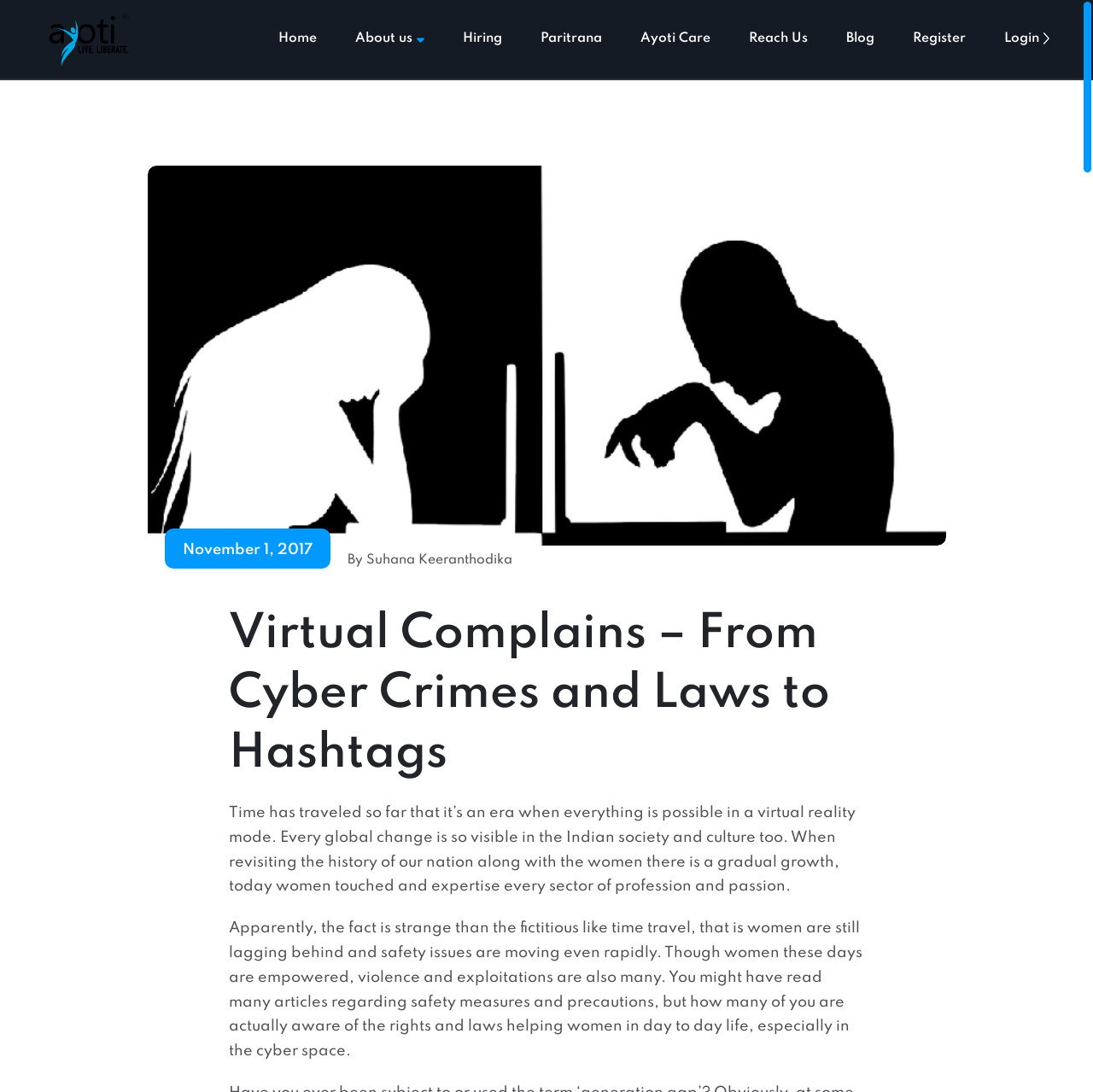Explain the webpage's layout and main content in detail.

The webpage is about Virtual Complains, specifically focusing on cyber crimes and laws related to women's safety in the digital space. At the top left corner, there is a link to "Ayoti Technologies" accompanied by an image with the same name. Below this, there is a horizontal list of 9 links, including "Home", "About us", "Hiring", "Paritrana", "Ayoti Care", "Reach Us", "Blog", "Register", and "Login". Each link is grouped with a number, indicating its position in the list.

On the right side of the page, there is a button labeled "Next slide" with an accompanying image. Below this, there is a link to a specific date, "November 1, 2017", followed by a heading attributed to "Suhana Keeranthodika". The main heading of the page, "Virtual Complains – From Cyber Crimes and Laws to Hashtags", is centered and prominent.

The main content of the page consists of two paragraphs of text. The first paragraph discusses the growth of women in Indian society and their increasing presence in various professions. The second paragraph highlights the contrast between women's empowerment and the persistence of safety issues, including violence and exploitation, particularly in the cyber space. It also mentions the importance of awareness about laws and rights that protect women in their daily lives.